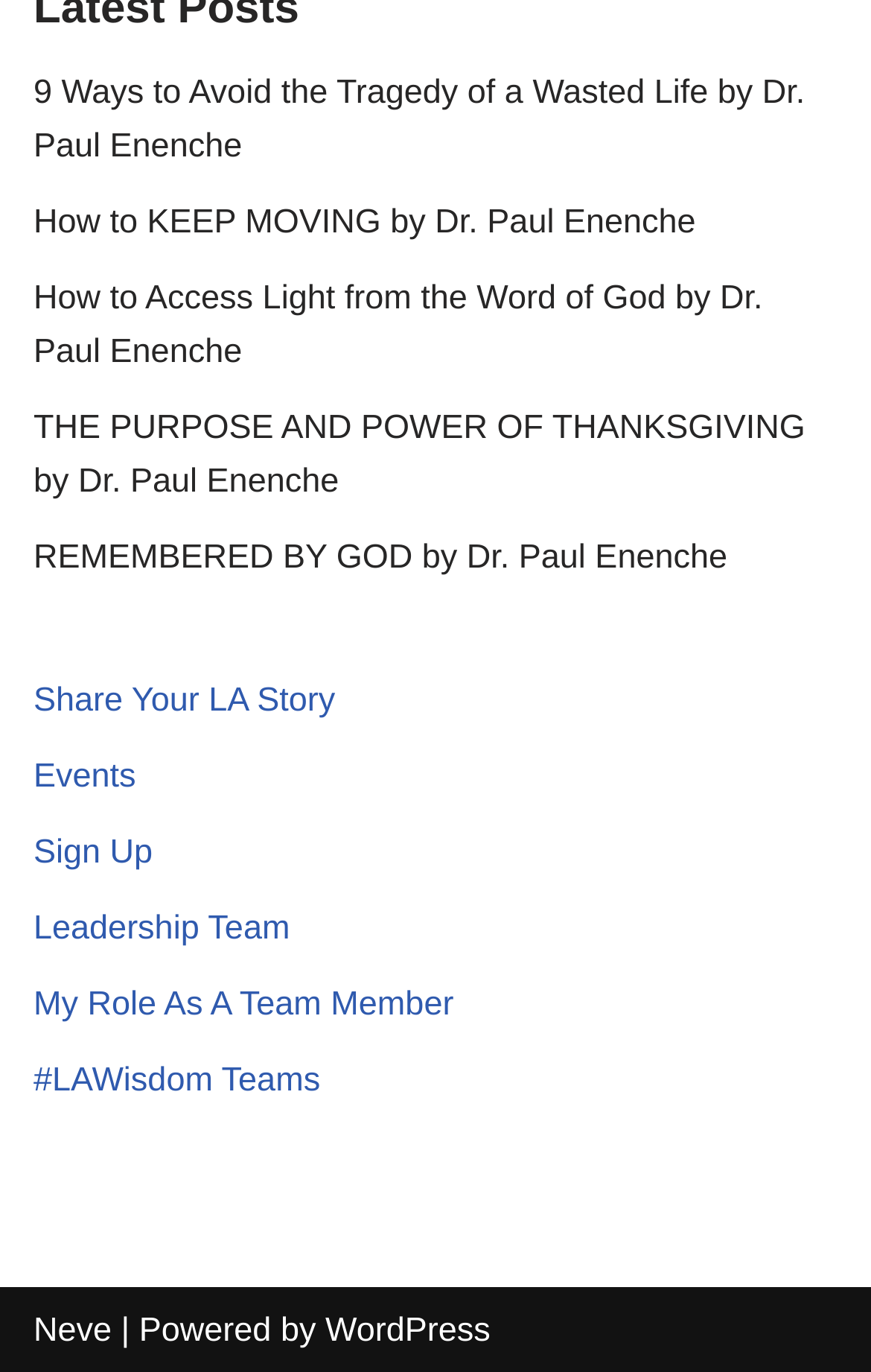Determine the bounding box coordinates of the element that should be clicked to execute the following command: "Learn about the Leadership Team".

[0.038, 0.663, 0.333, 0.691]